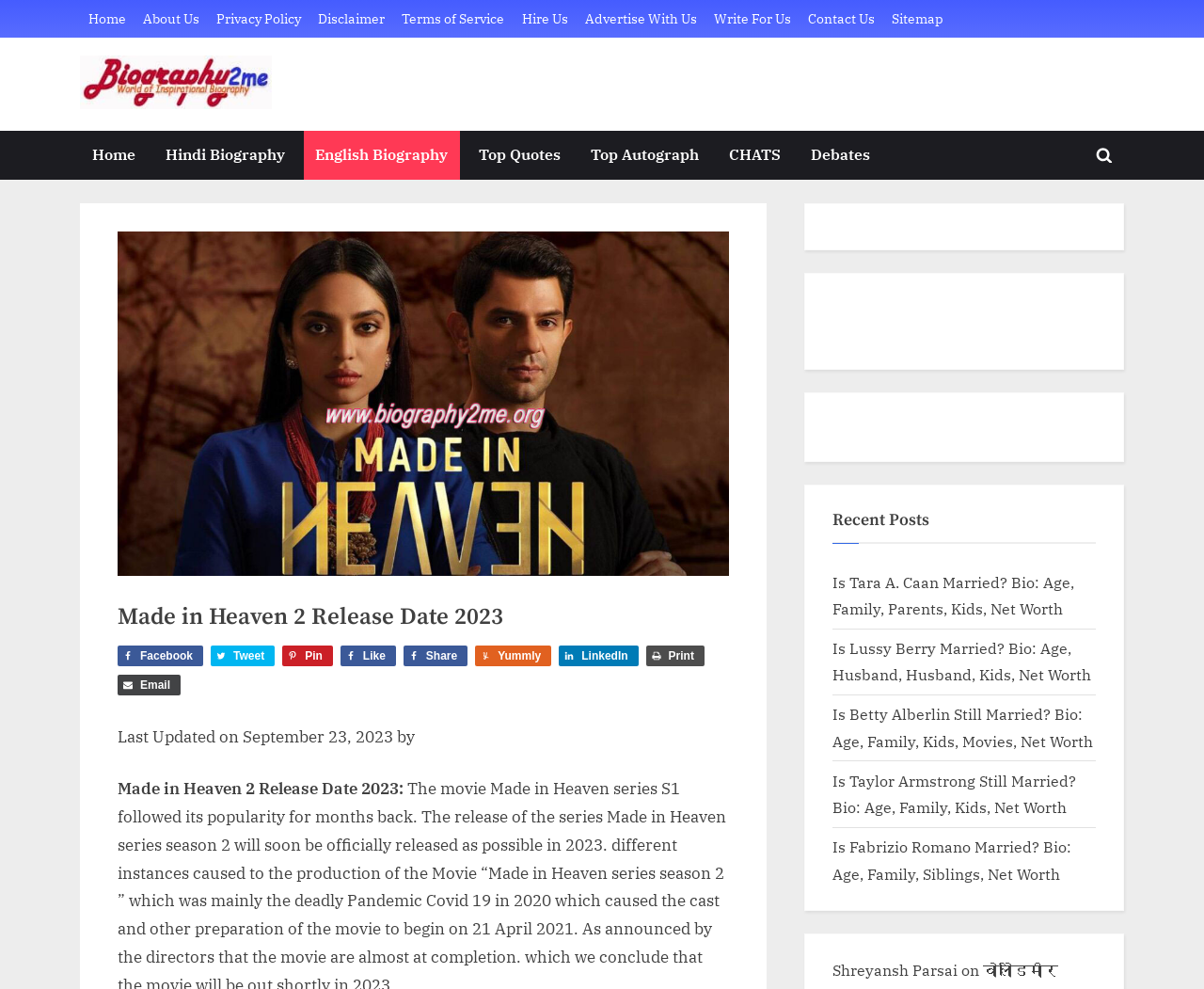Find the bounding box coordinates of the area that needs to be clicked in order to achieve the following instruction: "Click on the About Us link". The coordinates should be specified as four float numbers between 0 and 1, i.e., [left, top, right, bottom].

[0.119, 0.01, 0.165, 0.03]